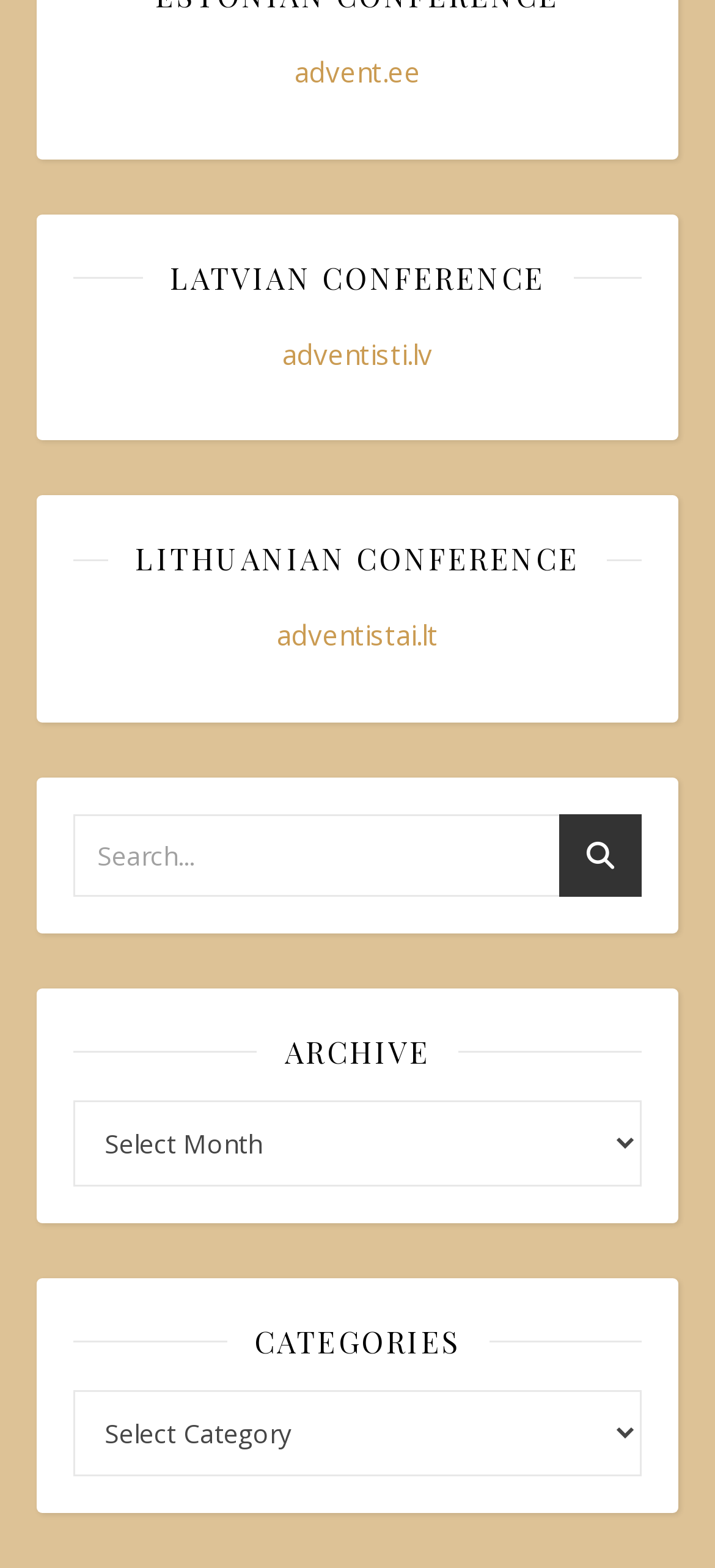Extract the bounding box coordinates of the UI element described by: "name="s" placeholder="Search..."". The coordinates should include four float numbers ranging from 0 to 1, e.g., [left, top, right, bottom].

[0.103, 0.519, 0.897, 0.572]